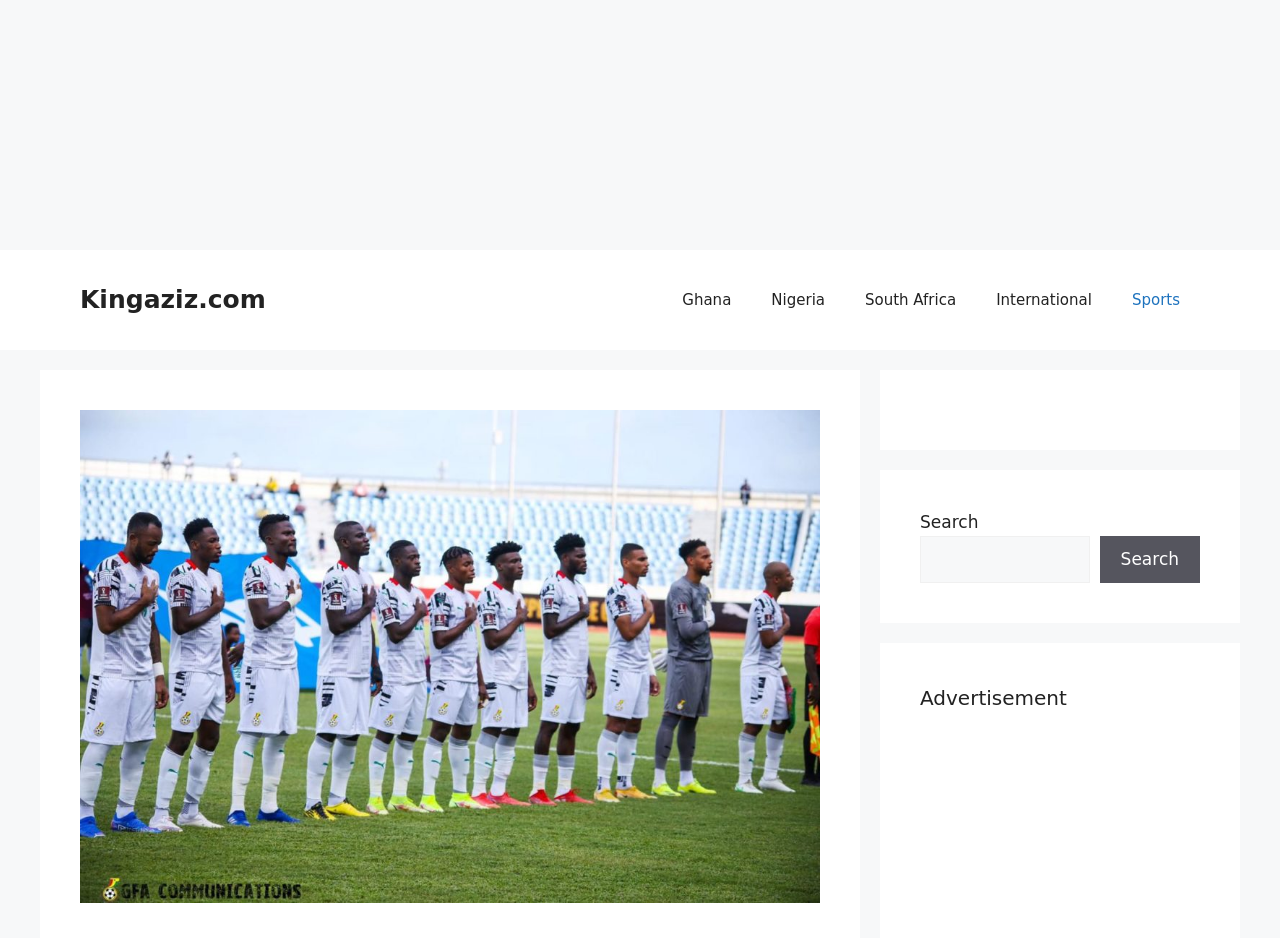Identify the bounding box coordinates of the element that should be clicked to fulfill this task: "Click on the Black Stars image". The coordinates should be provided as four float numbers between 0 and 1, i.e., [left, top, right, bottom].

[0.062, 0.437, 0.641, 0.963]